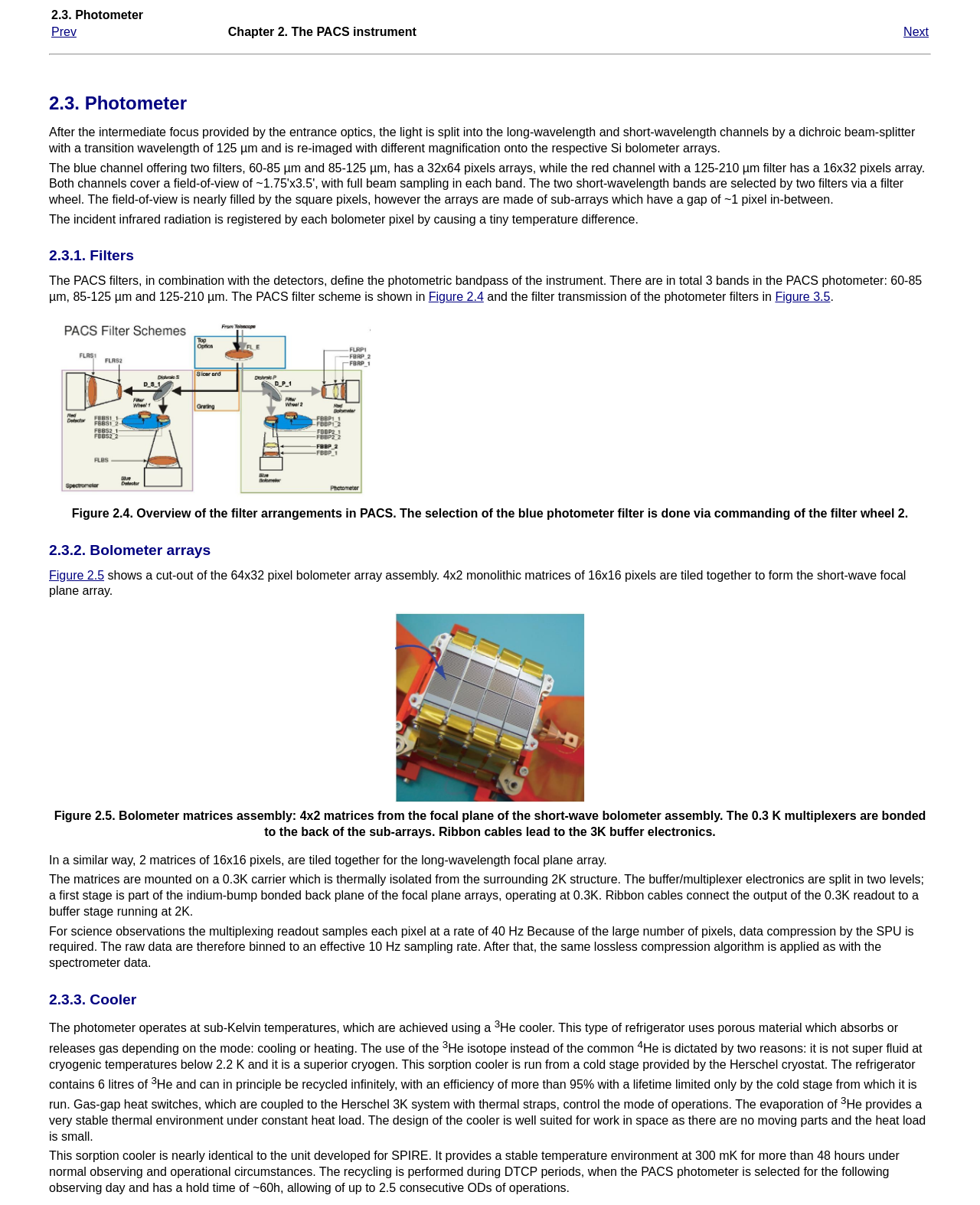Given the description "Figure 2.4", provide the bounding box coordinates of the corresponding UI element.

[0.437, 0.241, 0.494, 0.251]